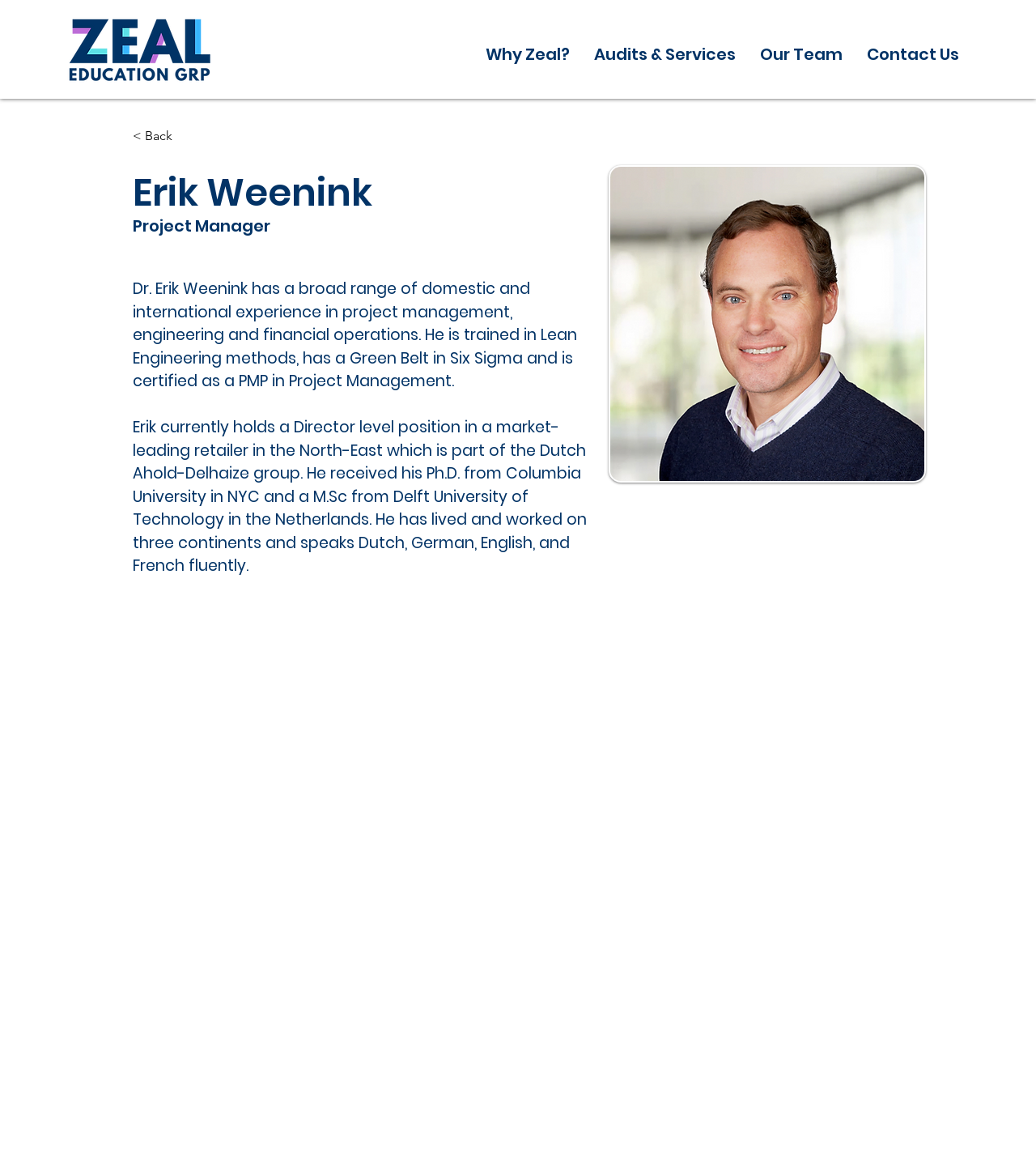Identify the bounding box for the UI element specified in this description: "Contact Us". The coordinates must be four float numbers between 0 and 1, formatted as [left, top, right, bottom].

[0.825, 0.029, 0.938, 0.065]